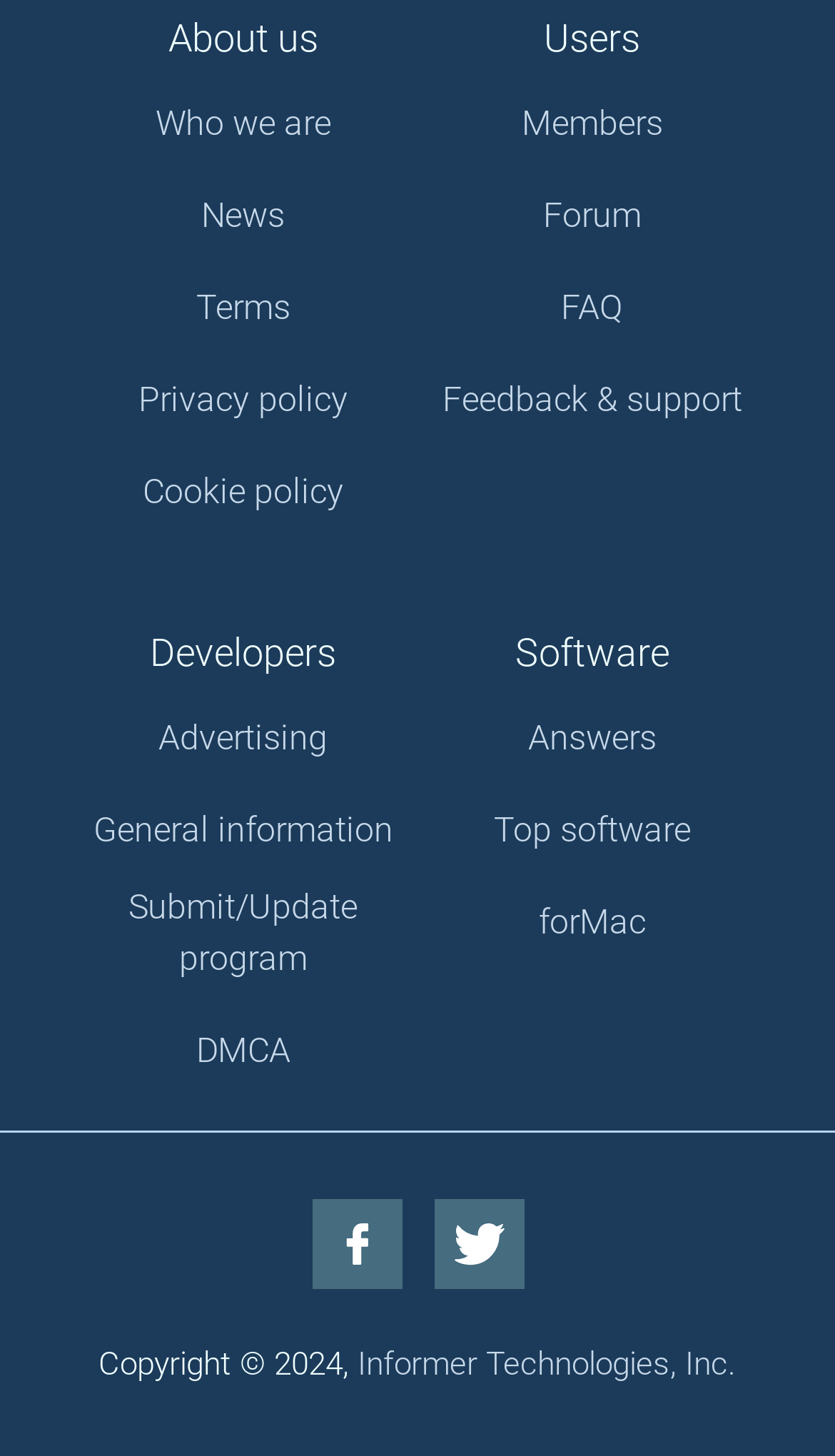Give a one-word or one-phrase response to the question: 
What is the main category below 'About us'?

Who we are